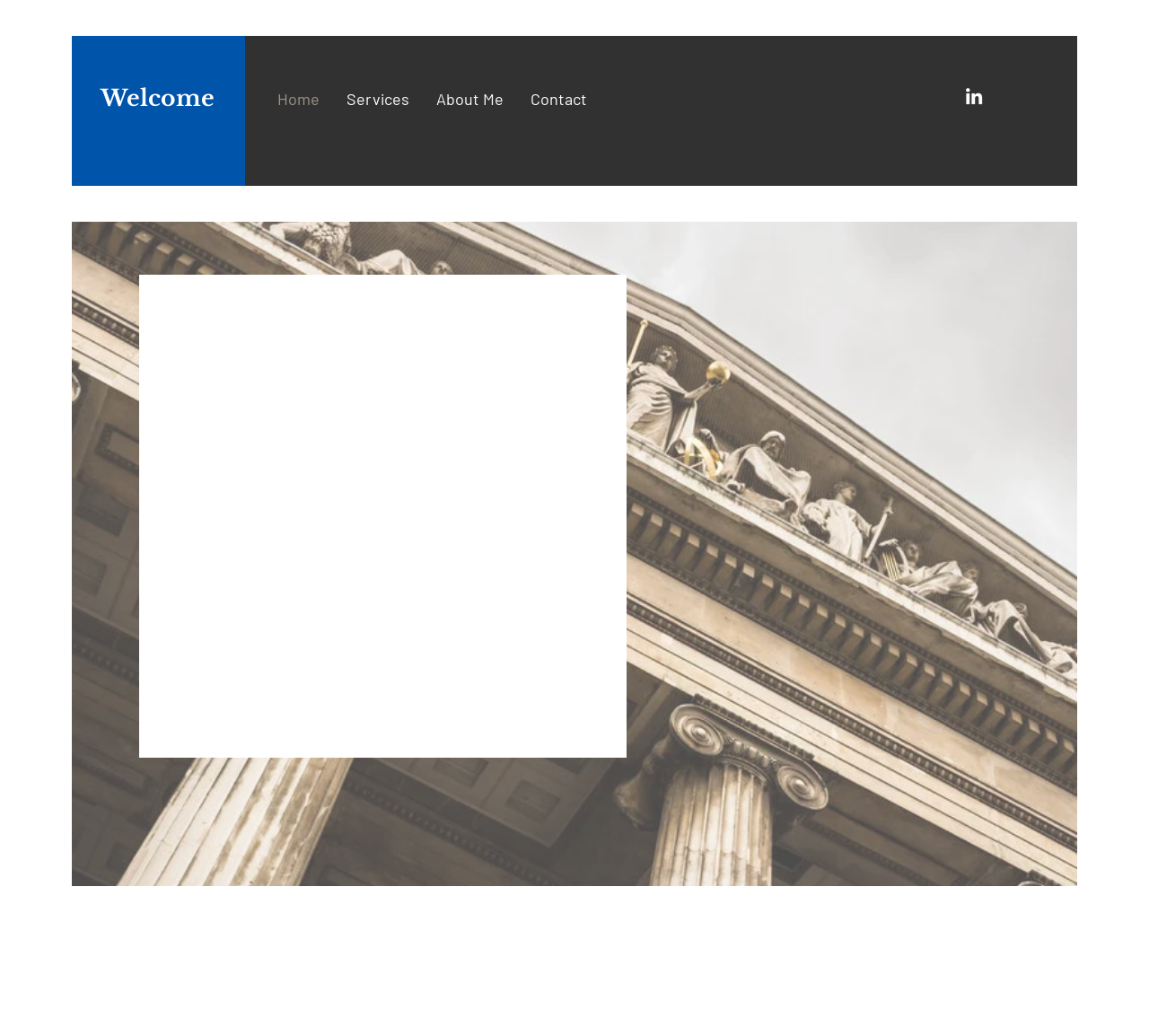How long has Trey Minton been serving Western Oklahoma?
From the screenshot, provide a brief answer in one word or phrase.

since 1981